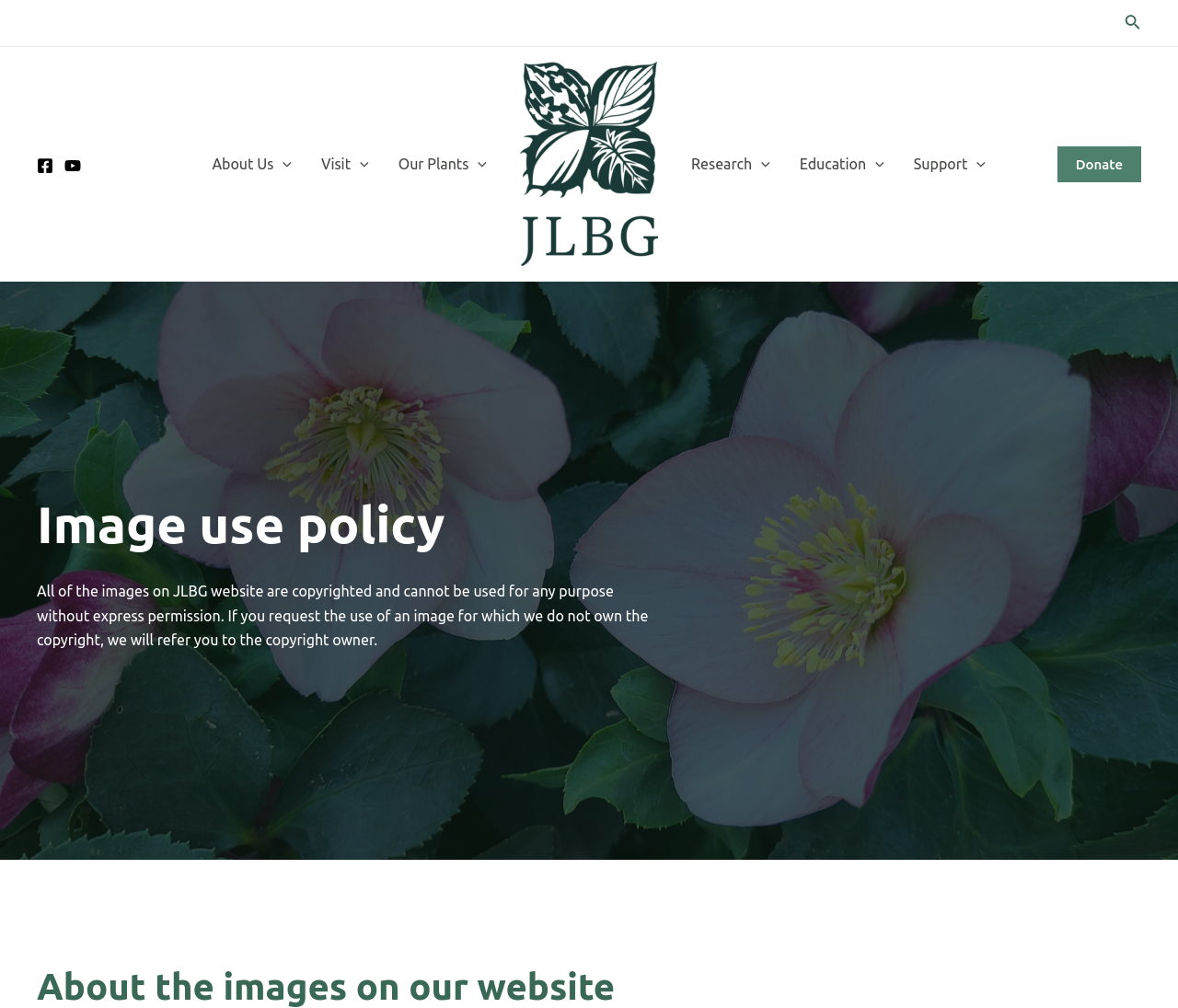Provide a short answer to the following question with just one word or phrase: What is the name of the organization?

Juniper Level Botanic Garden